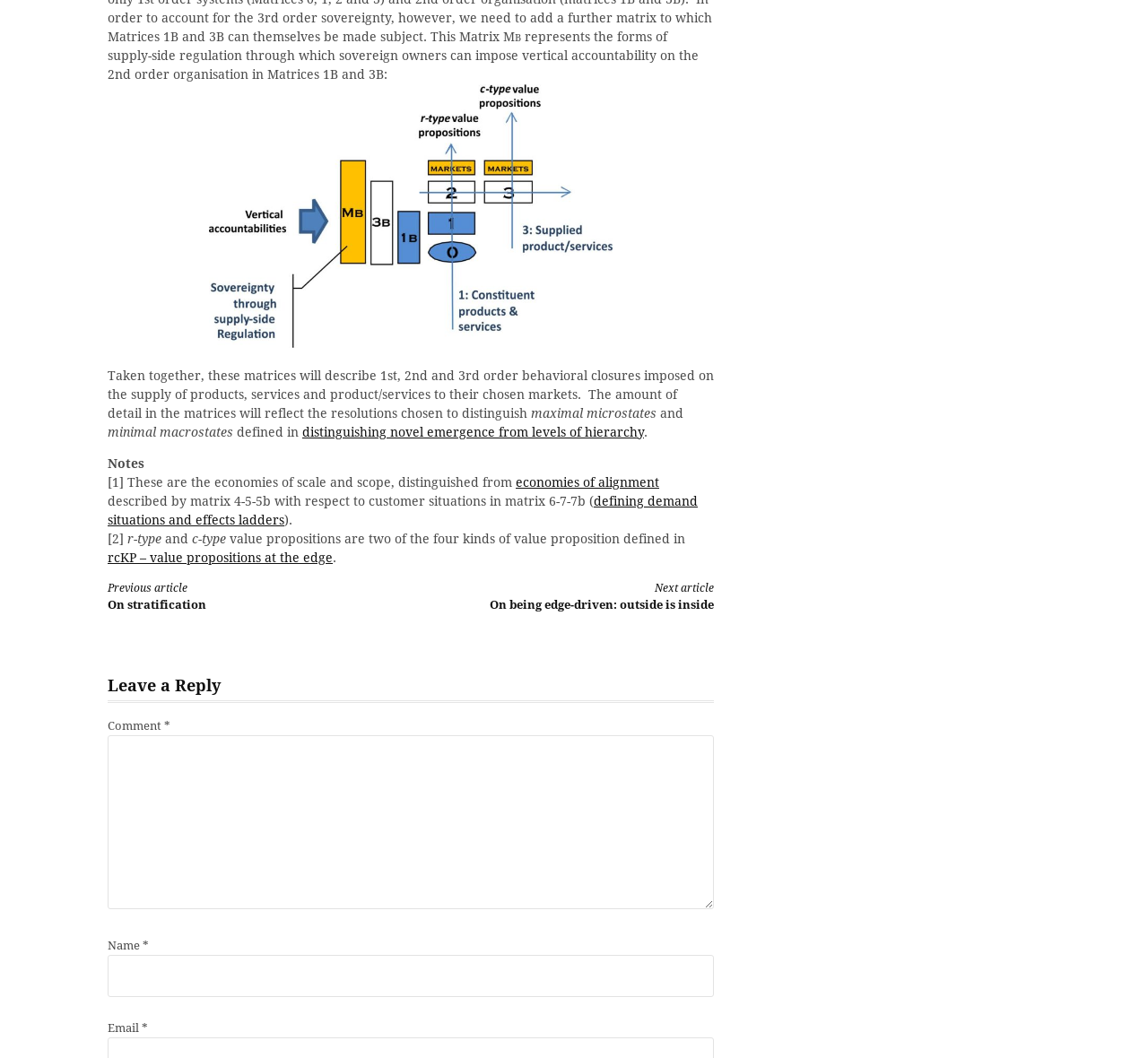Answer the question in one word or a short phrase:
What is the relationship between 'economies of alignment' and 'economies of scale and scope'?

They are distinguished